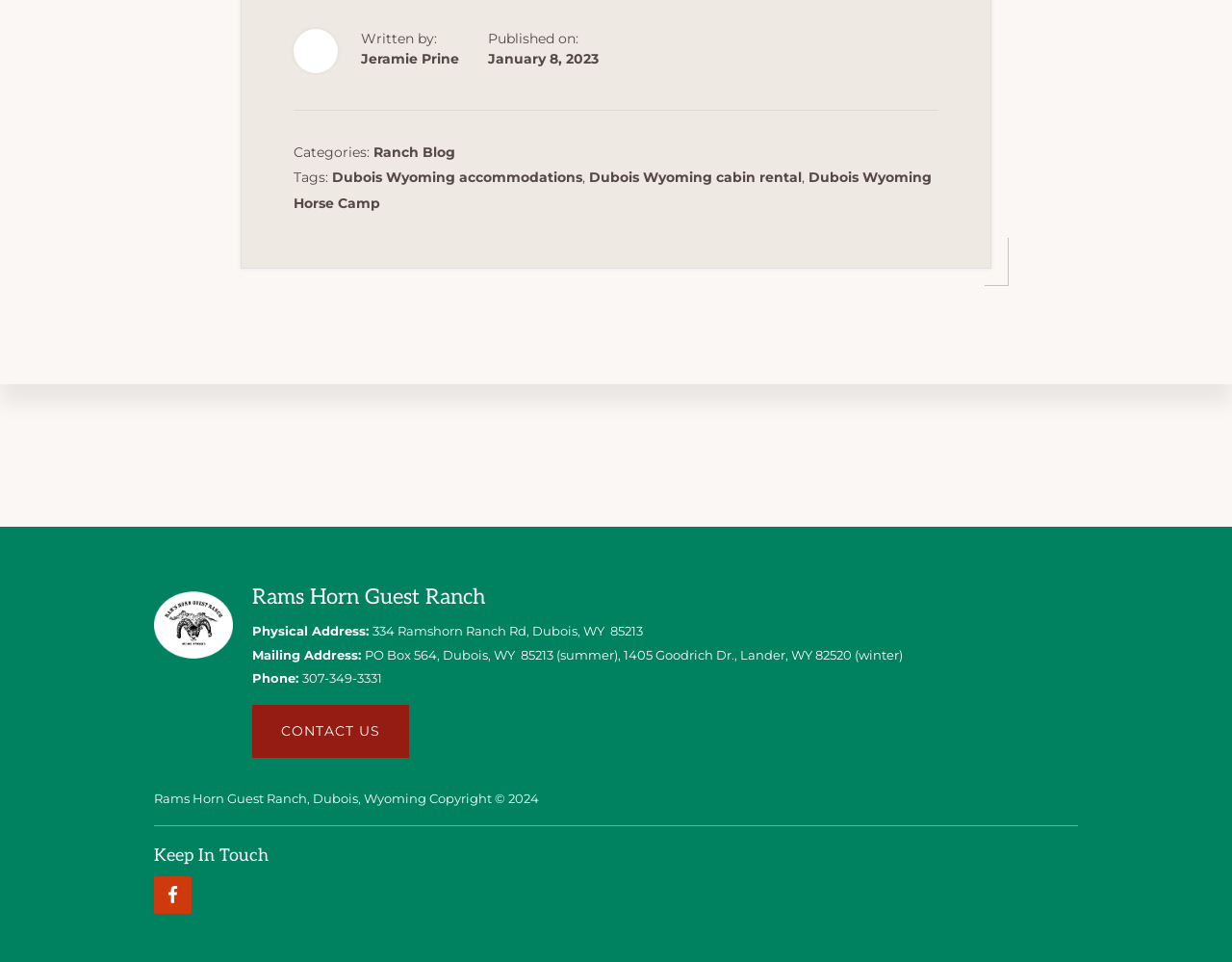Who is the author of this article?
Please answer the question with as much detail and depth as you can.

The author's name is mentioned in the 'Written by:' section at the top of the webpage, which is linked to 'Jeramie Prine'.